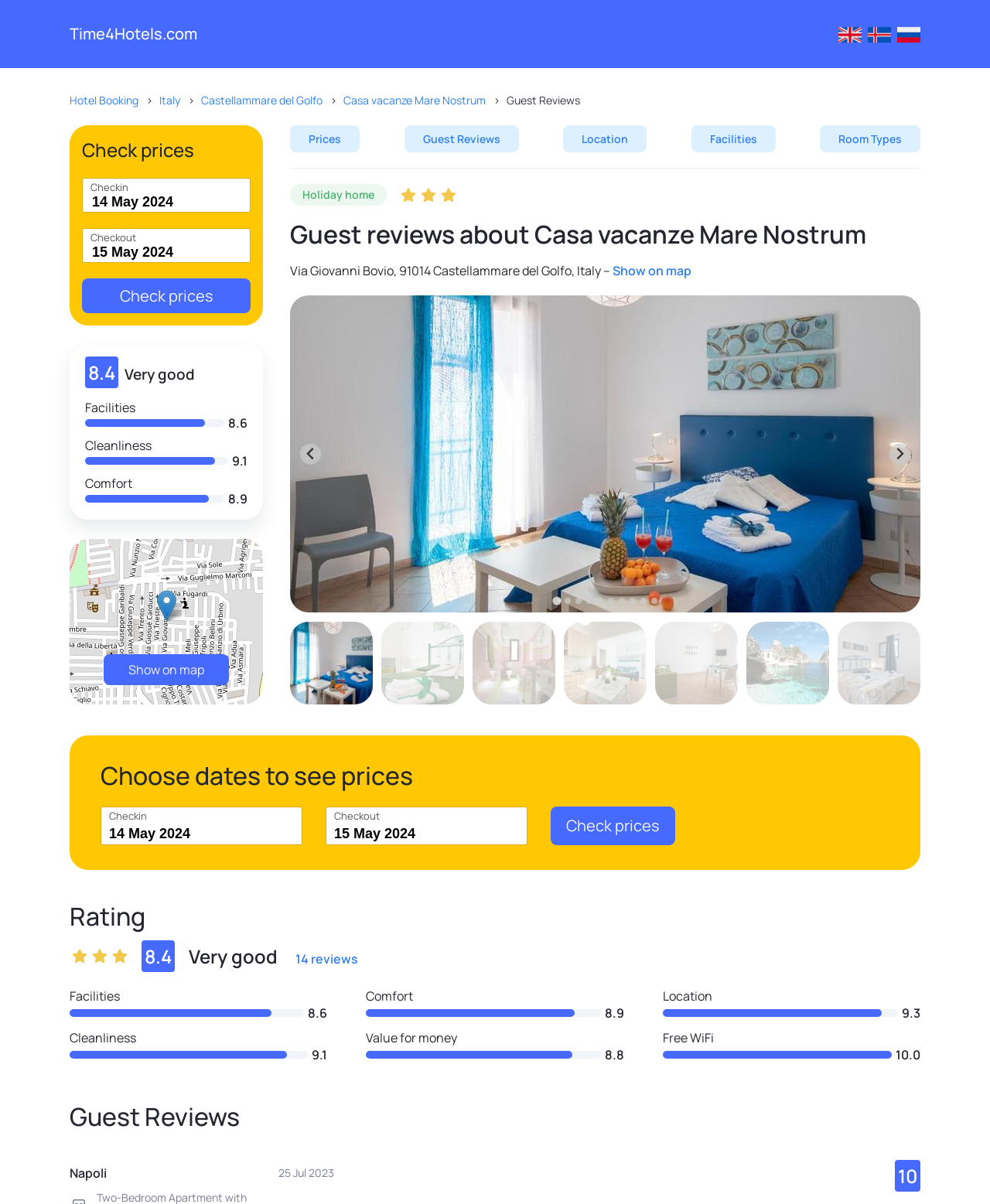Explain in detail what is displayed on the webpage.

This webpage is about Casa vacanze Mare Nostrum, a holiday home in Castellammare del Golfo, Italy. At the top, there are links to switch the language, including English, Icelandic, and Russian. Below that, there is a breadcrumb navigation menu showing the location hierarchy, from Italy to Castellammare del Golfo to Casa vacanze Mare Nostrum.

On the left side, there is a section with a heading "Guest Reviews" and a rating of 8.4, described as "Very good". Below that, there are ratings for facilities, cleanliness, and comfort. Further down, there are links to show the location on a map, prices, guest reviews, and facilities.

On the right side, there is a section with a heading "Choose dates to see prices" where users can input their check-in and check-out dates. Below that, there is a button to check prices.

In the middle of the page, there is a large section dedicated to guest reviews, with a heading "Guest reviews about Casa vacanze Mare Nostrum". Below that, there is the address of the holiday home, followed by a link to show it on a map. There is also an image gallery with multiple slides, and users can navigate through the slides using buttons.

At the bottom of the page, there is a section with a heading "Rating" and a rating of 8.4, described as "Very good".